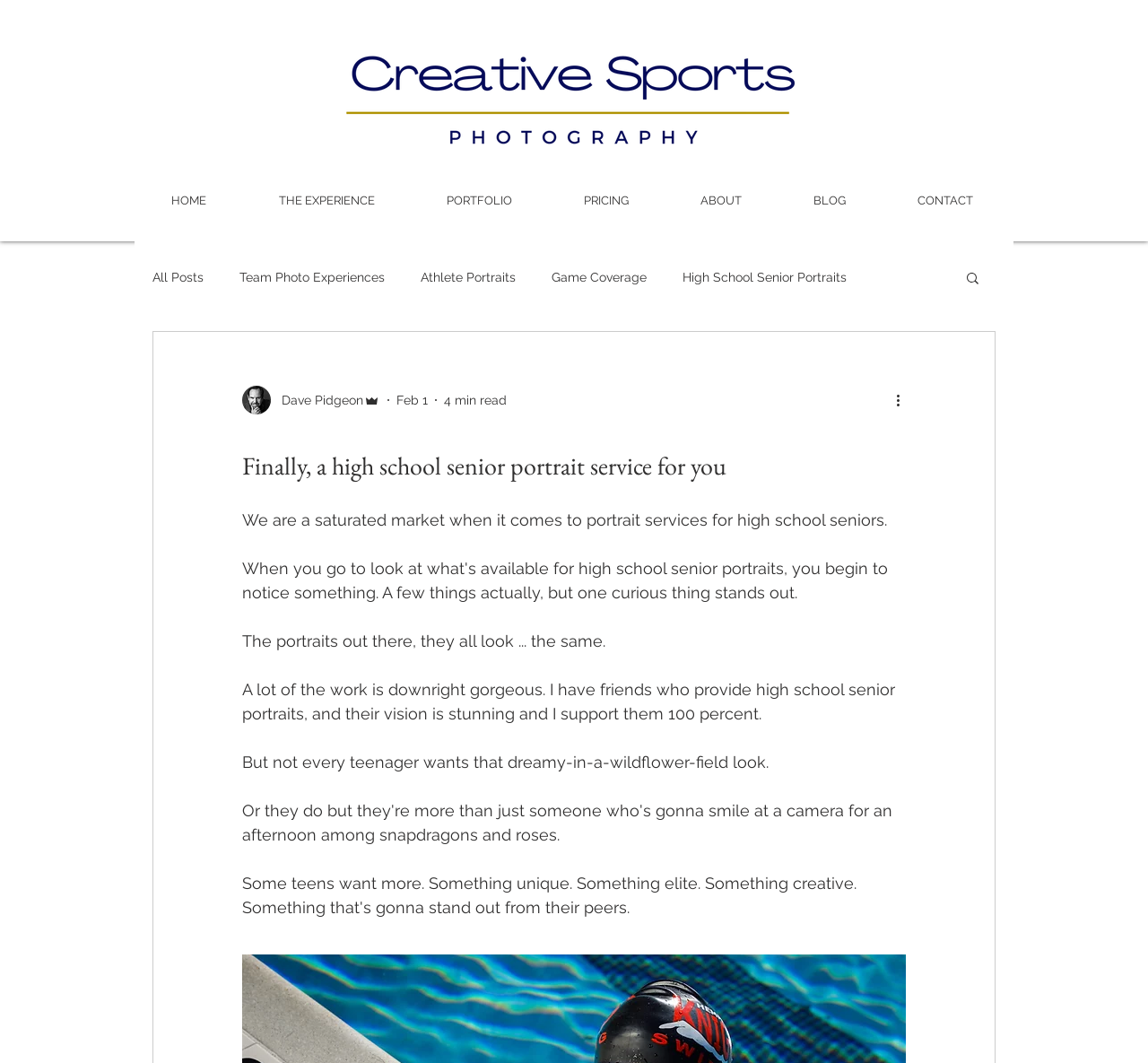Locate the bounding box coordinates of the area where you should click to accomplish the instruction: "View the PORTFOLIO".

[0.362, 0.168, 0.473, 0.21]